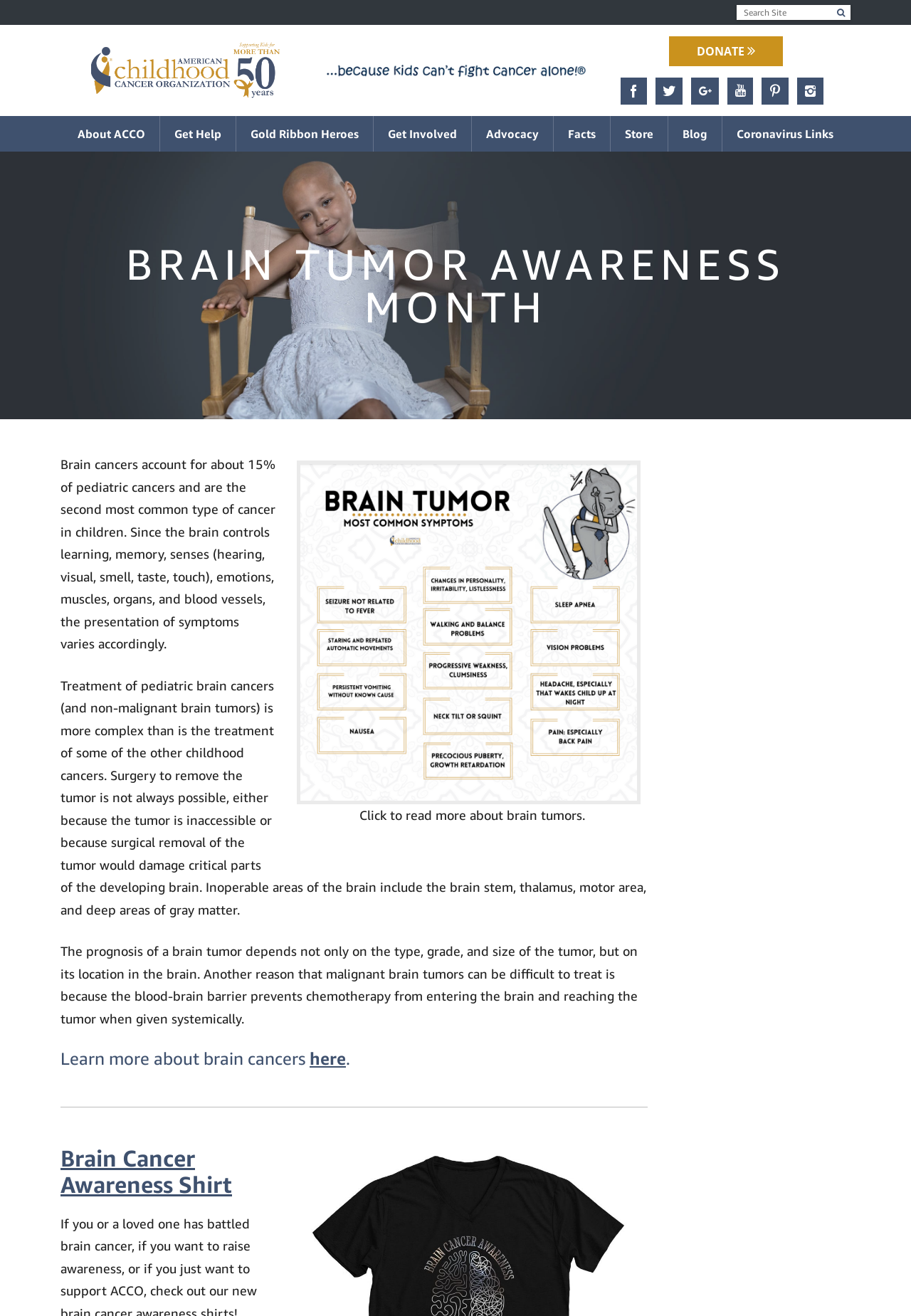Determine the bounding box coordinates of the clickable region to follow the instruction: "Search the site".

[0.809, 0.004, 0.934, 0.015]